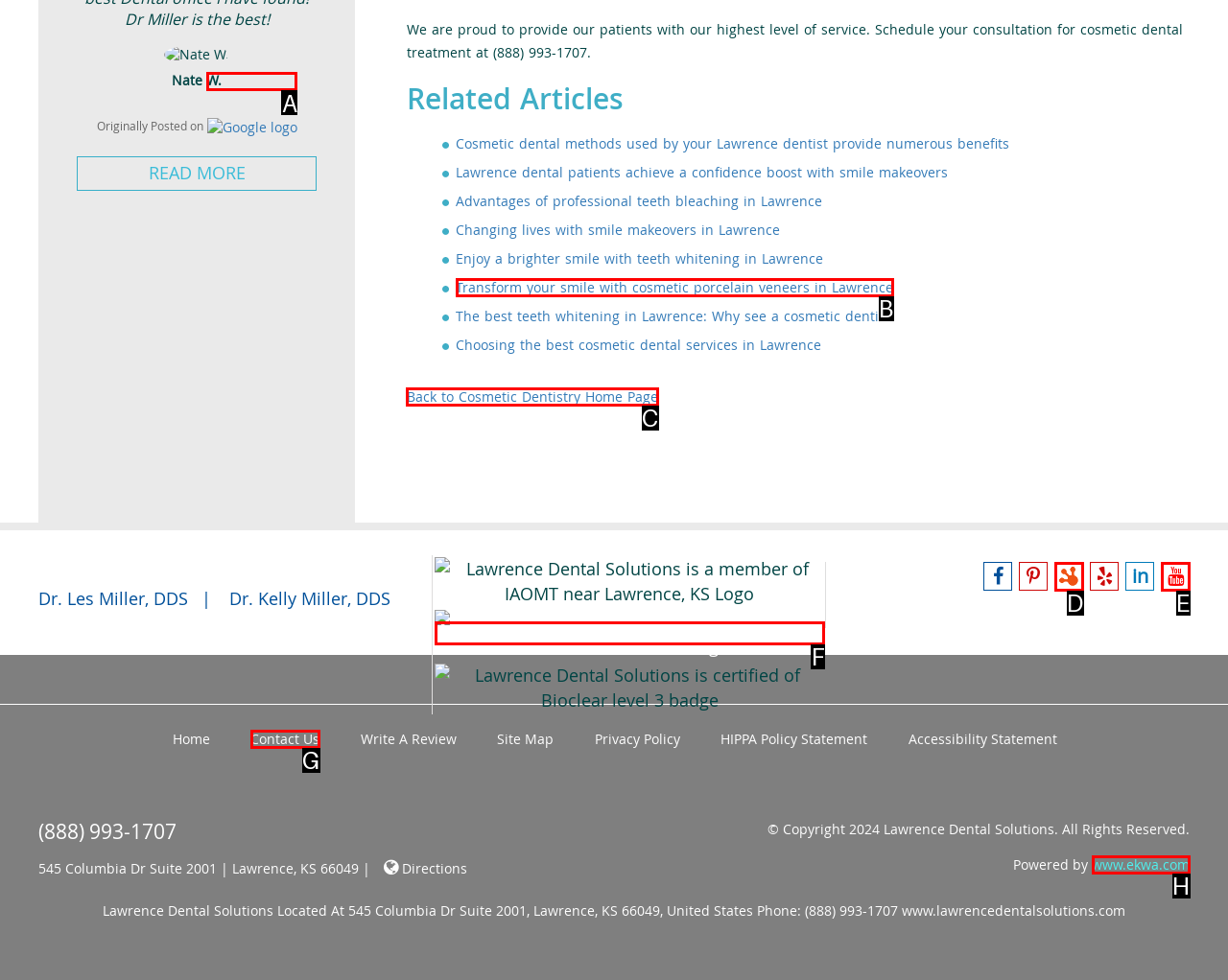For the instruction: Go back to Cosmetic Dentistry Home Page, which HTML element should be clicked?
Respond with the letter of the appropriate option from the choices given.

C